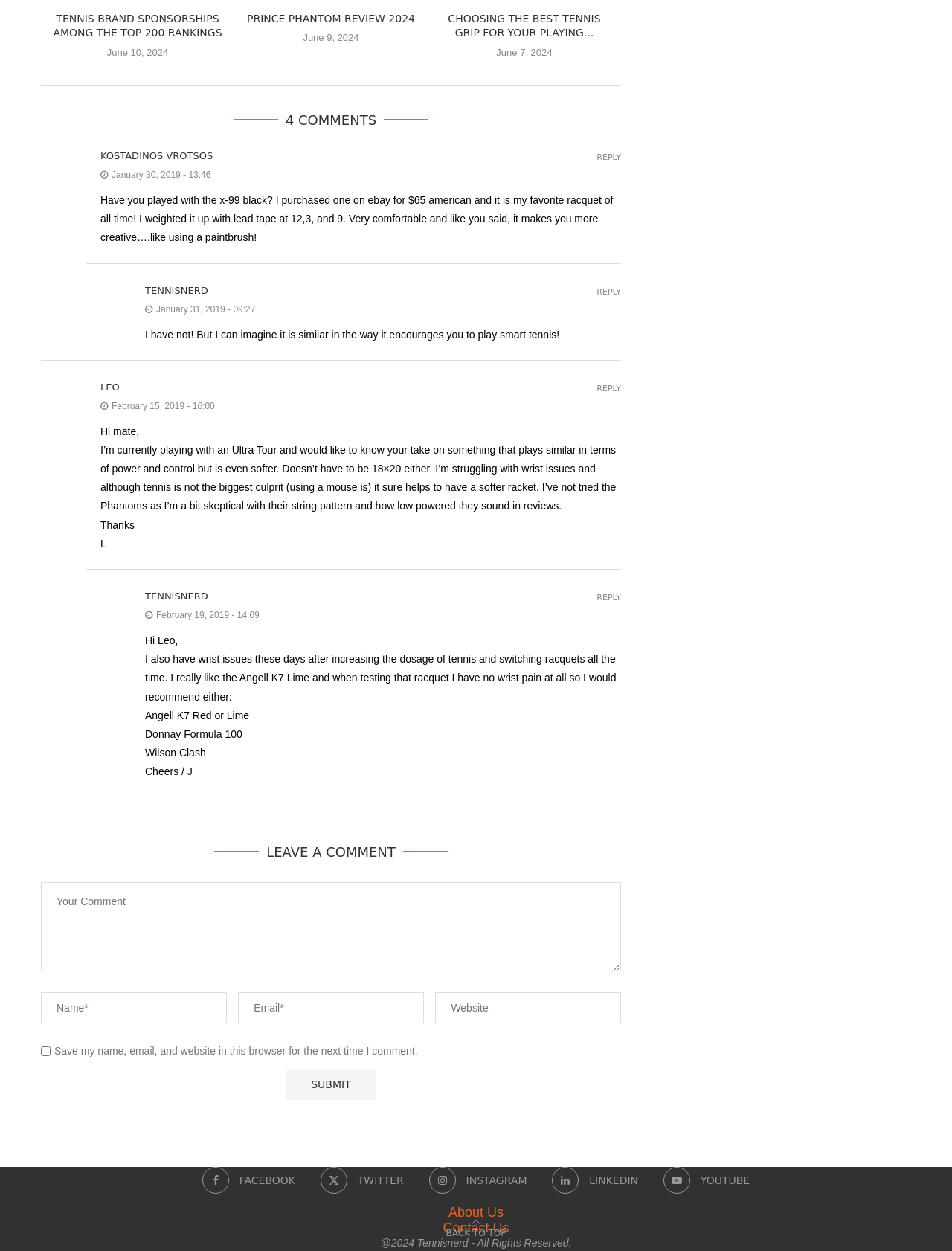Give a short answer using one word or phrase for the question:
What is the purpose of the textbox with ID 1434?

Leave a comment